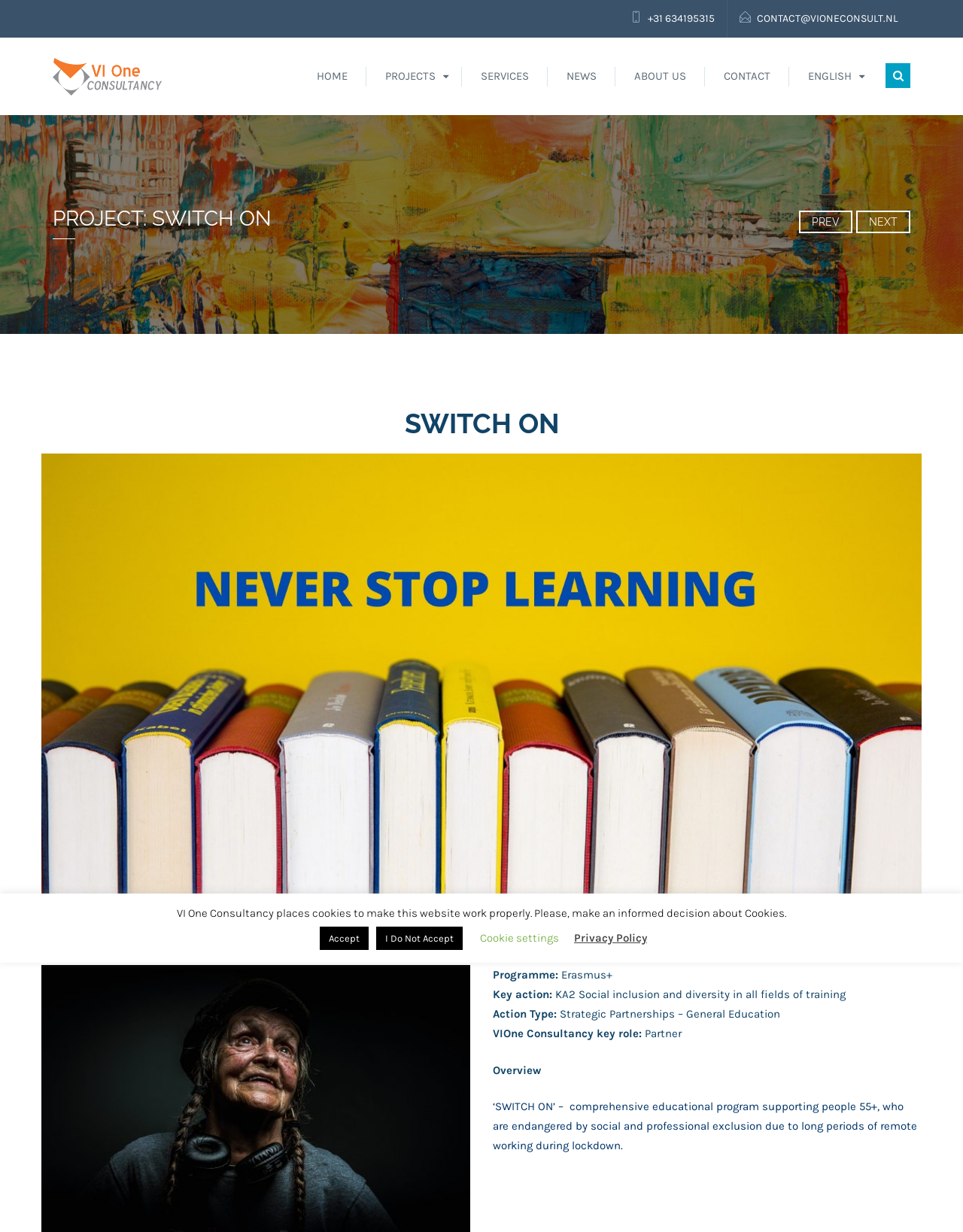Determine the bounding box coordinates for the element that should be clicked to follow this instruction: "go to home page". The coordinates should be given as four float numbers between 0 and 1, in the format [left, top, right, bottom].

[0.309, 0.031, 0.38, 0.093]